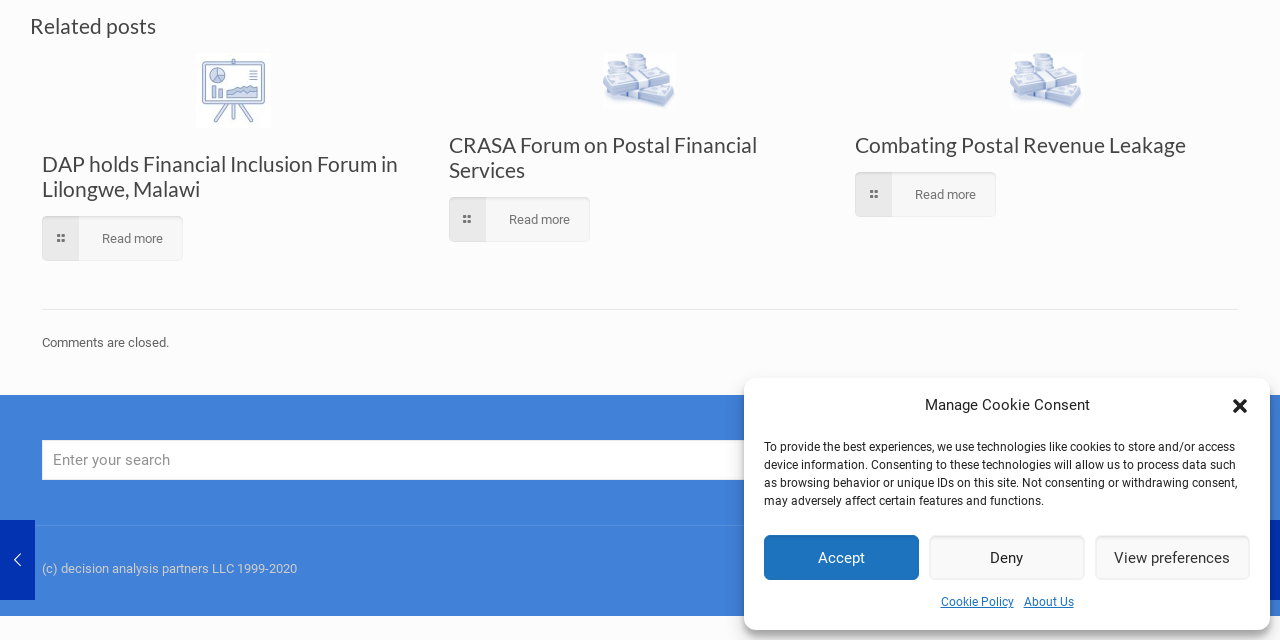Locate the UI element that matches the description Deny in the webpage screenshot. Return the bounding box coordinates in the format (top-left x, top-left y, bottom-right x, bottom-right y), with values ranging from 0 to 1.

[0.726, 0.836, 0.847, 0.906]